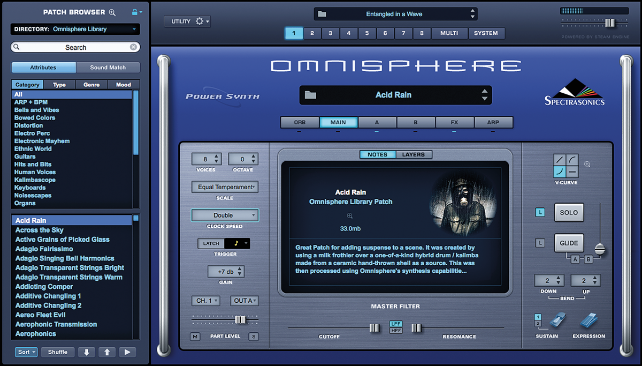Offer a thorough description of the image.

The image showcases the user interface of Omnisphere 2, a powerful software synthesizer widely used in music production. The current view is focused on the "Patch Browser," highlighting a specific sound patch named "Acid Rain." This patch is categorized under the "Omnisphere Library" and features a detailed description, emphasizing its functionality for adding sonic depth to compositions. 

On the left side, users can navigate through various categories of sound patches, including options like "ARP & FX," "Pads & Bells," and "Synths." The central area displays parameters such as "Equal Temperament" and "Scale," allowing for adjustments to the sound's characteristics. The patch's description notes that "Acid Rain" was designed to enhance a scene creatively, with specific notes on its unique sonic qualities. It mentions that the sound has undergone processing using Omnisphere's advanced capabilities, ensuring it meets the needs of professional music creators. 

Overall, the interface is designed for ease of use, allowing musicians to efficiently explore and manipulate a wide range of sounds, reinforcing Omnisphere 2’s reputation for versatility and innovative sound design.